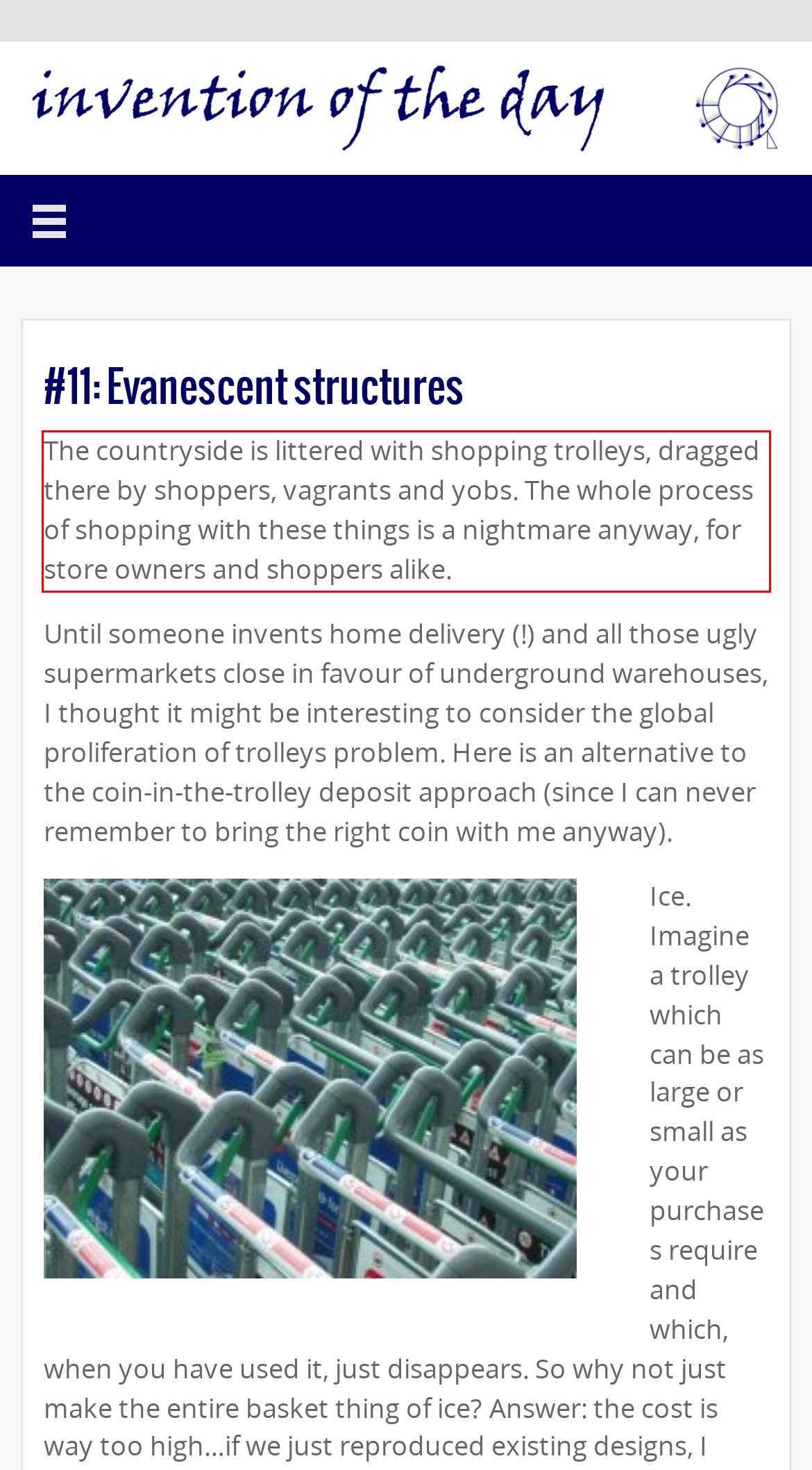Observe the screenshot of the webpage that includes a red rectangle bounding box. Conduct OCR on the content inside this red bounding box and generate the text.

The countryside is littered with shopping trolleys, dragged there by shoppers, vagrants and yobs. The whole process of shopping with these things is a nightmare anyway, for store owners and shoppers alike.